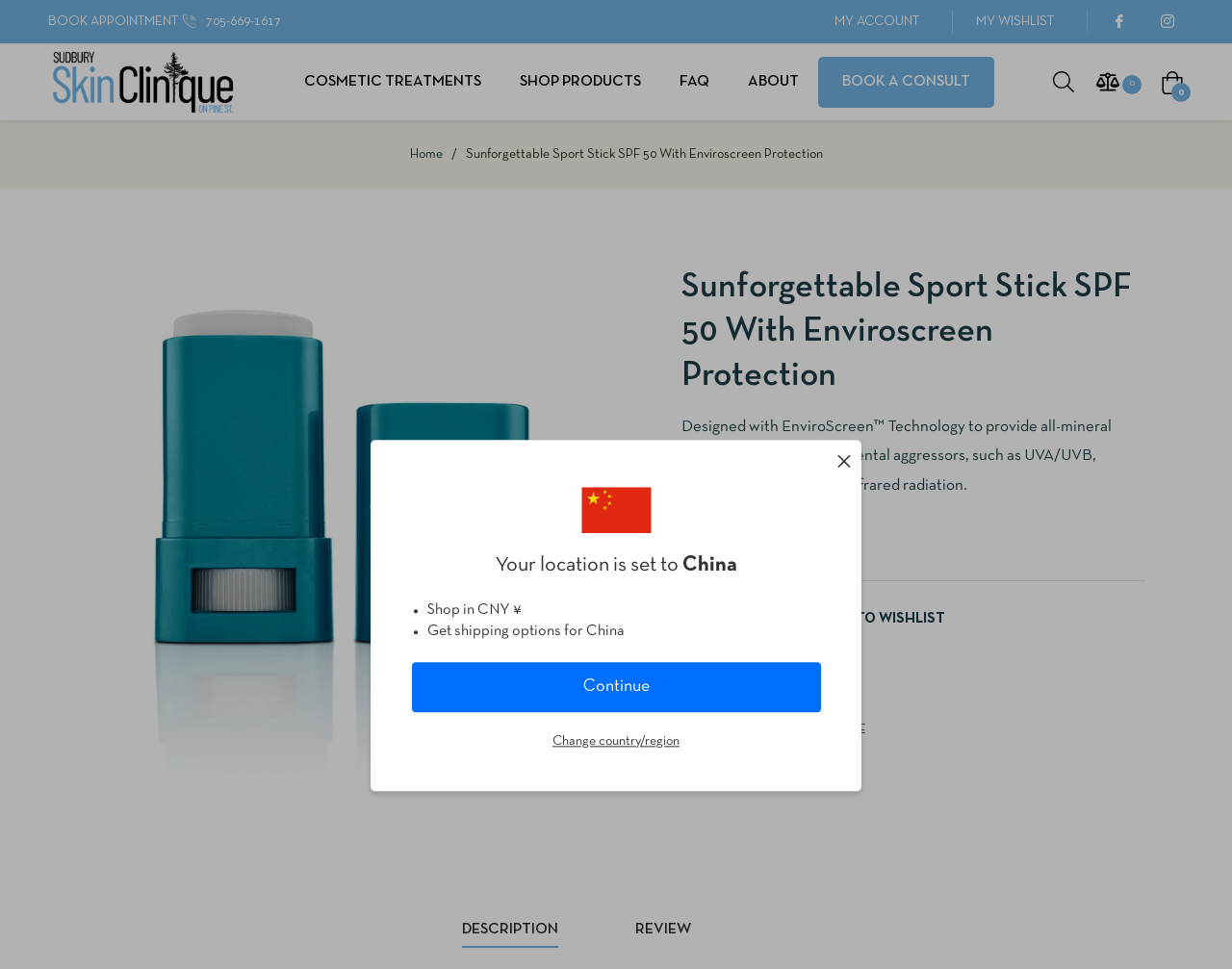Find the bounding box of the UI element described as: "Home". The bounding box coordinates should be given as four float values between 0 and 1, i.e., [left, top, right, bottom].

[0.33, 0.15, 0.361, 0.17]